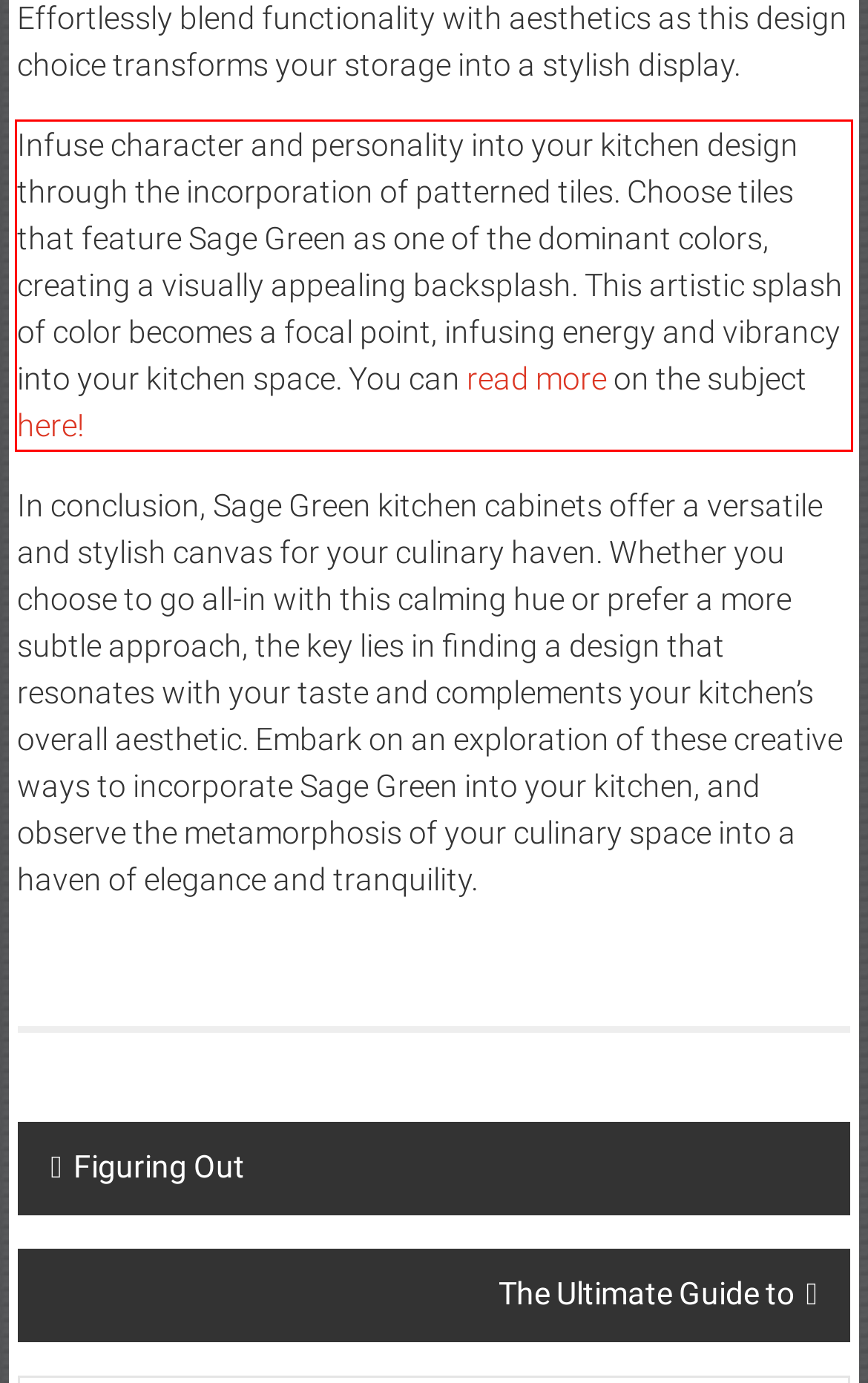From the screenshot of the webpage, locate the red bounding box and extract the text contained within that area.

Infuse character and personality into your kitchen design through the incorporation of patterned tiles. Choose tiles that feature Sage Green as one of the dominant colors, creating a visually appealing backsplash. This artistic splash of color becomes a focal point, infusing energy and vibrancy into your kitchen space. You can read more on the subject here!